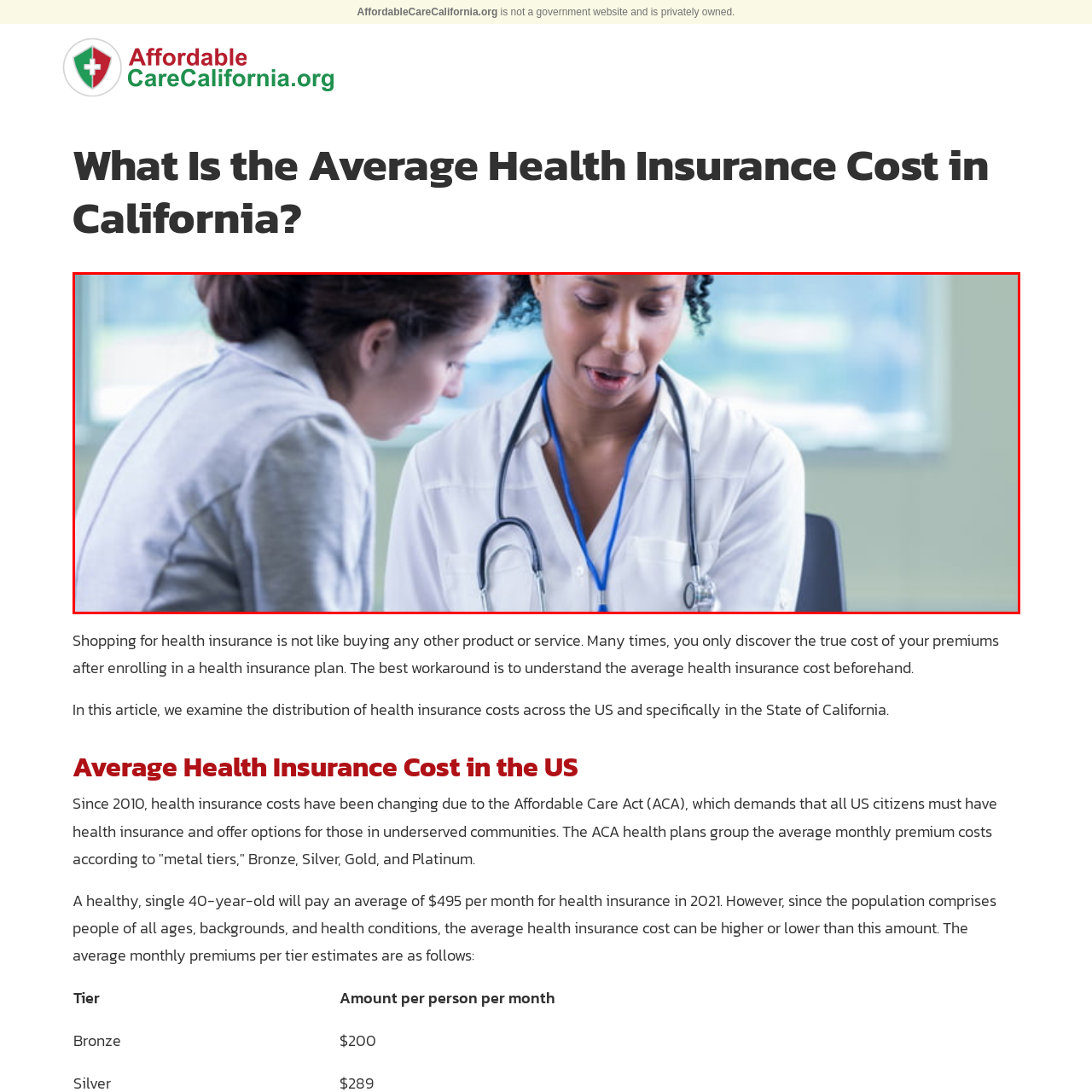Explain comprehensively what is shown in the image marked by the red outline.

The image depicts a healthcare professional, identified by her stethoscope, engaging in a focused conversation with a patient. The two women are seated in a well-lit room, likely a medical office, suggesting a setting for a health consultation. The healthcare provider is wearing a white coat with a blue top underneath, showing attentiveness as she appears to explain something important to the patient, who leans in to listen closely. This interaction highlights the personalized nature of healthcare, emphasizing communication and understanding in medical settings.